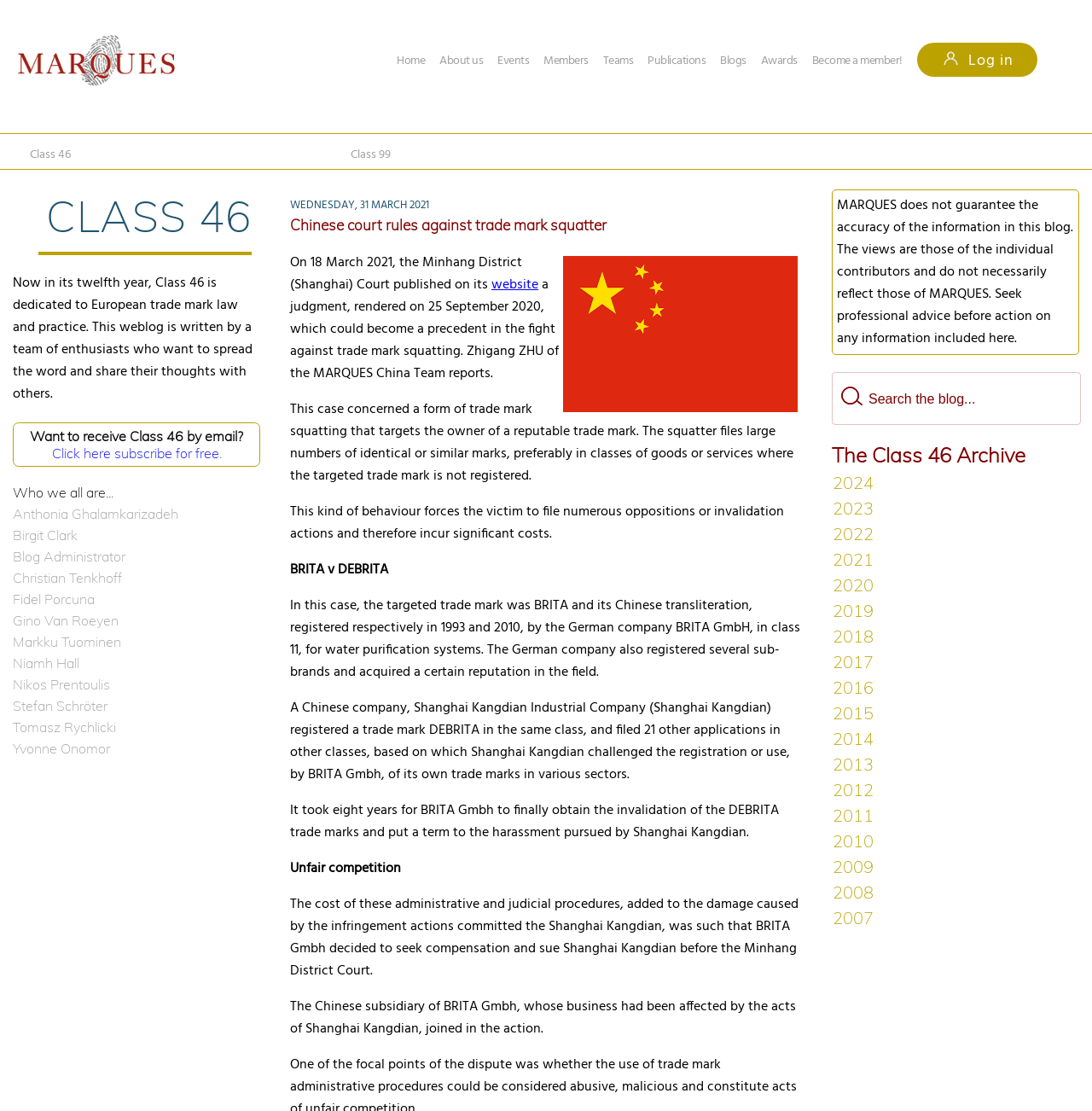What is the topic of the weblog Class 46?
Look at the image and respond with a one-word or short phrase answer.

European trade mark law and practice